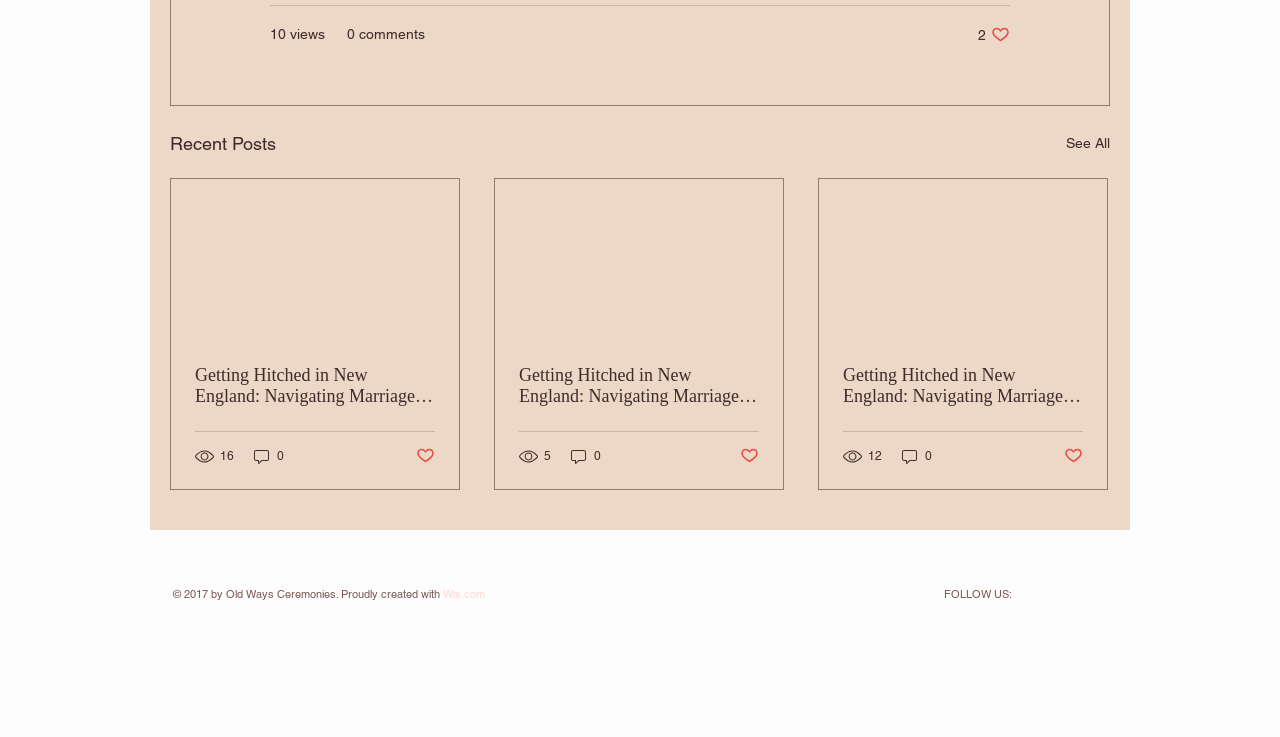Please find the bounding box for the UI component described as follows: "0".

[0.703, 0.606, 0.73, 0.632]